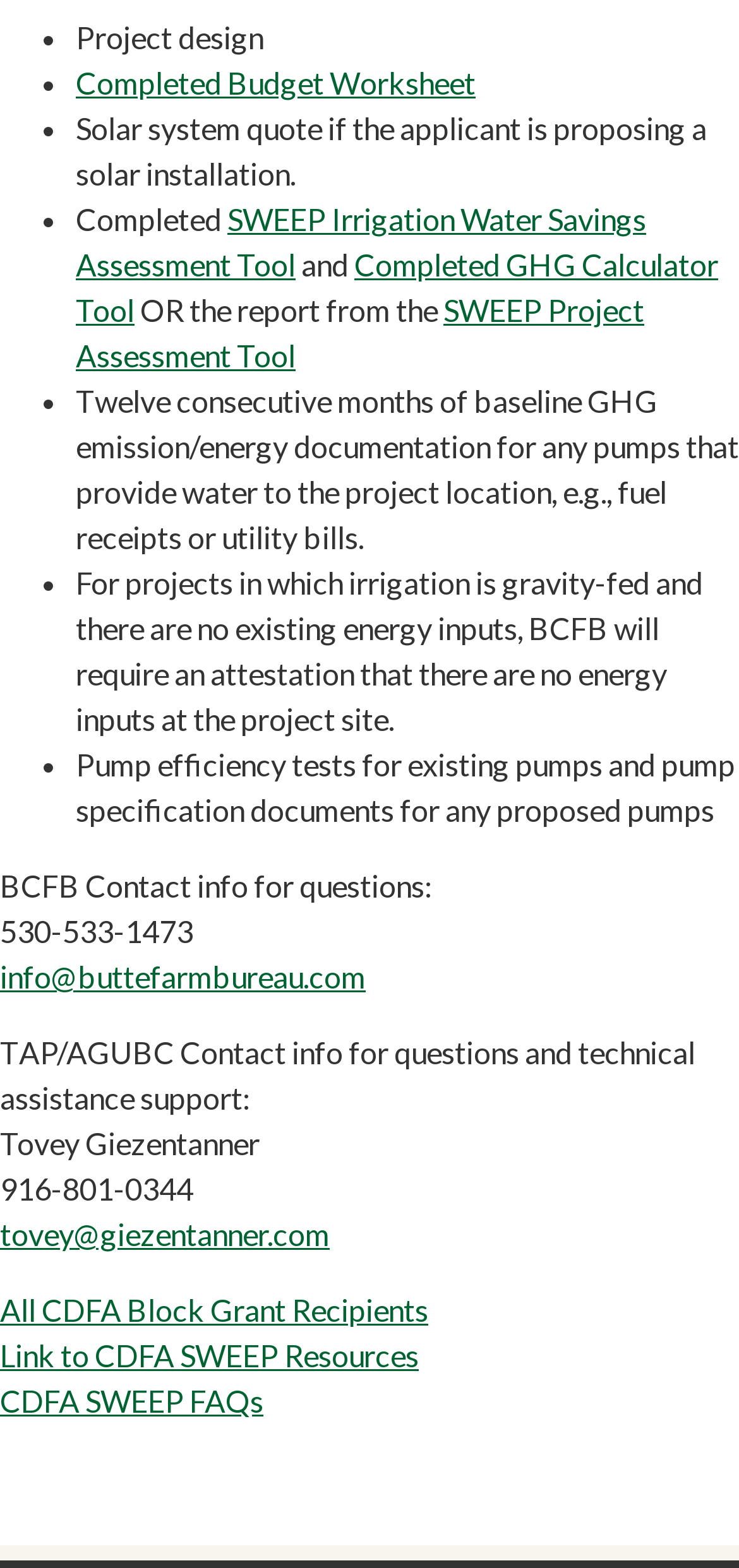Please identify the bounding box coordinates of the element I need to click to follow this instruction: "Contact BCFB at 530-533-1473".

[0.0, 0.582, 0.262, 0.605]